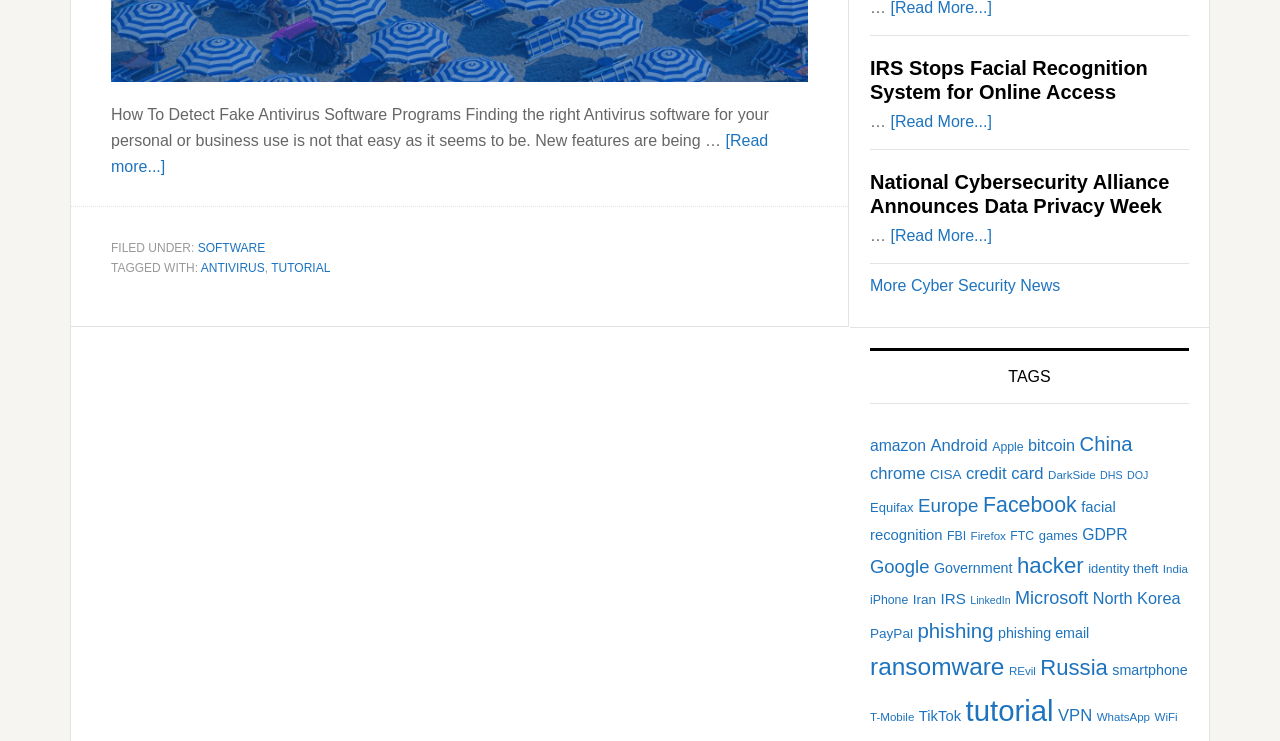Can you determine the bounding box coordinates of the area that needs to be clicked to fulfill the following instruction: "Learn about National Cybersecurity Alliance Announces Data Privacy Week"?

[0.696, 0.306, 0.775, 0.329]